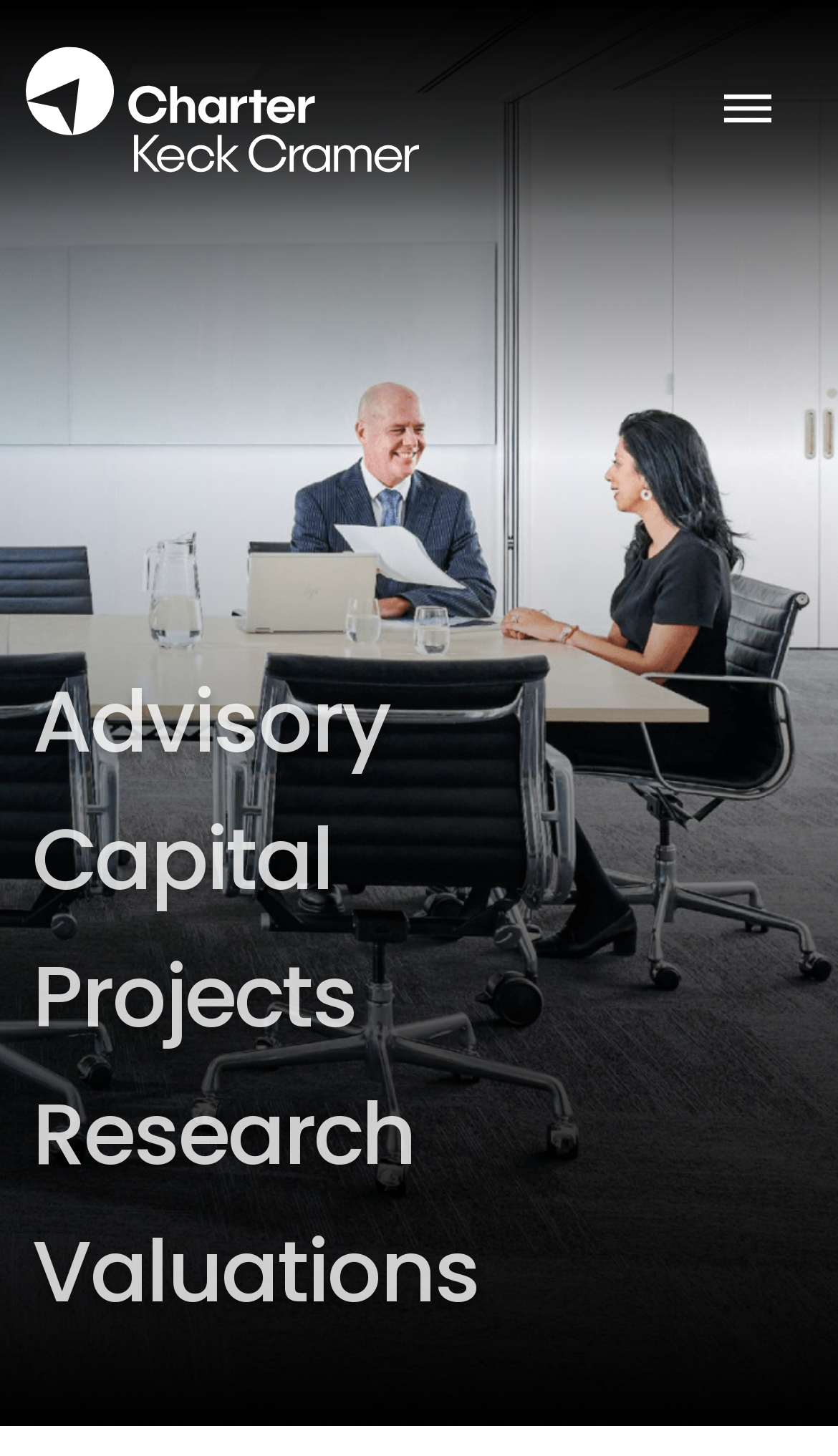Please respond in a single word or phrase: 
What is the last navigation link?

Valuations